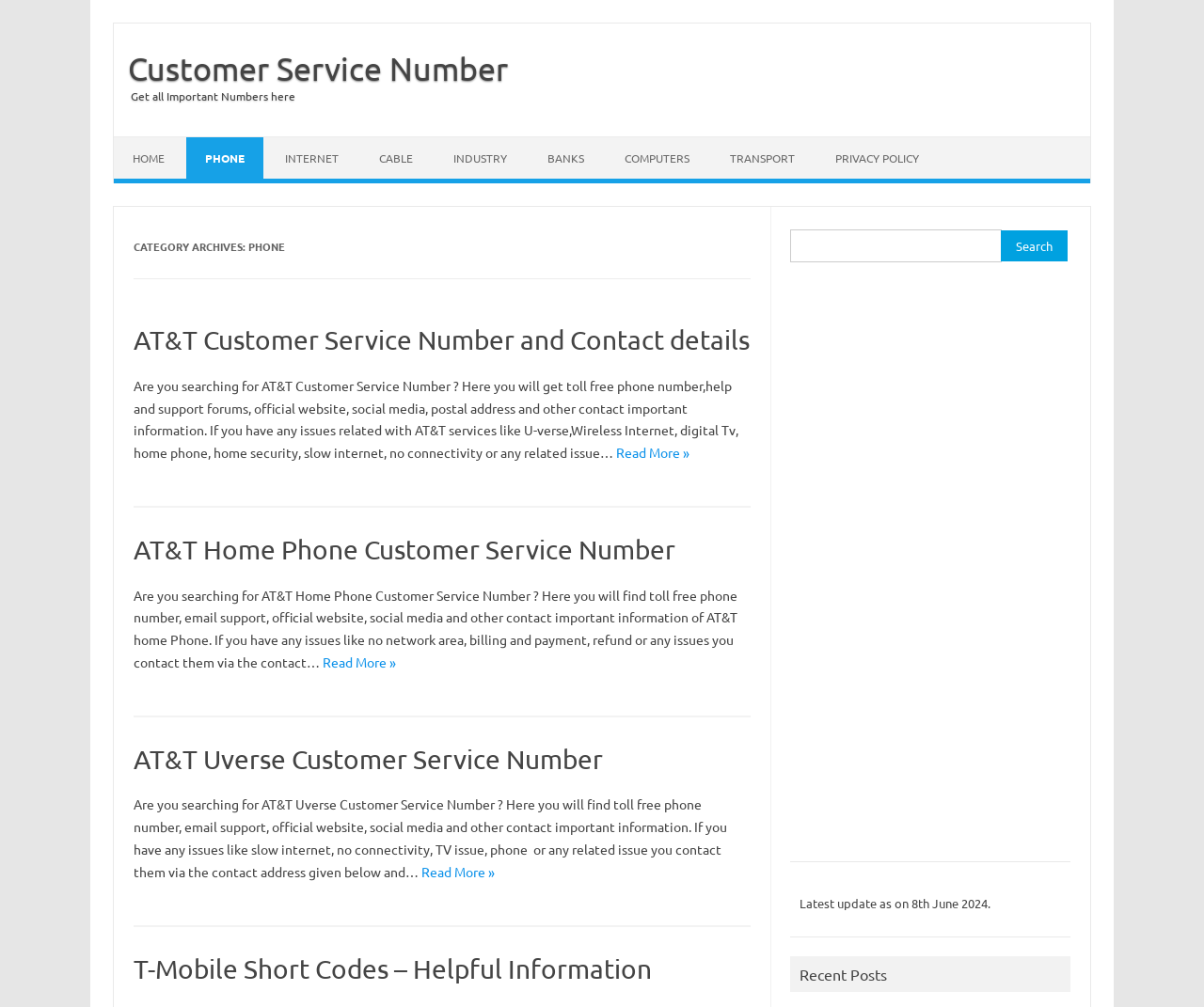Locate the bounding box coordinates of the area that needs to be clicked to fulfill the following instruction: "Go to HOME page". The coordinates should be in the format of four float numbers between 0 and 1, namely [left, top, right, bottom].

[0.095, 0.136, 0.152, 0.178]